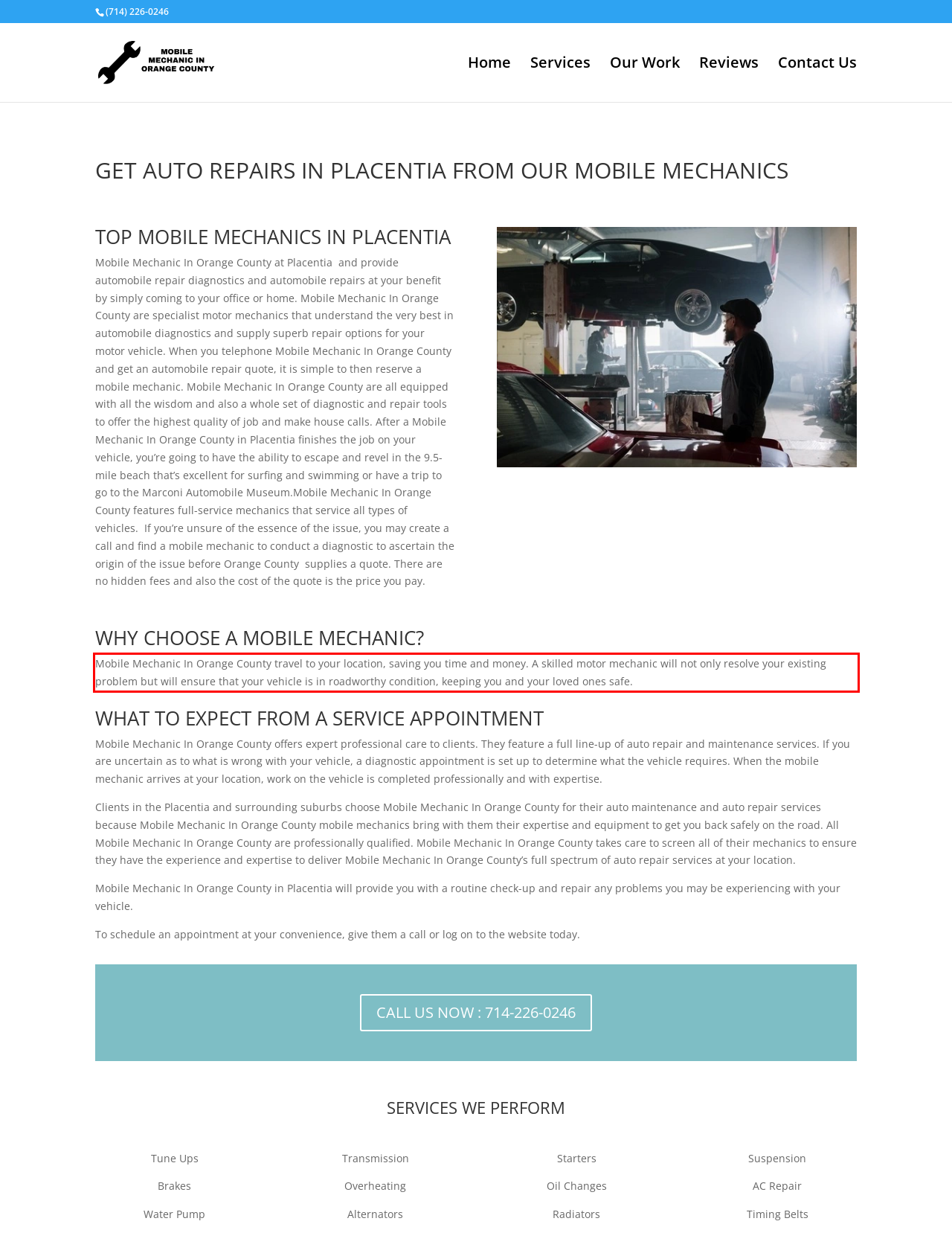Look at the provided screenshot of the webpage and perform OCR on the text within the red bounding box.

Mobile Mechanic In Orange County travel to your location, saving you time and money. A skilled motor mechanic will not only resolve your existing problem but will ensure that your vehicle is in roadworthy condition, keeping you and your loved ones safe.